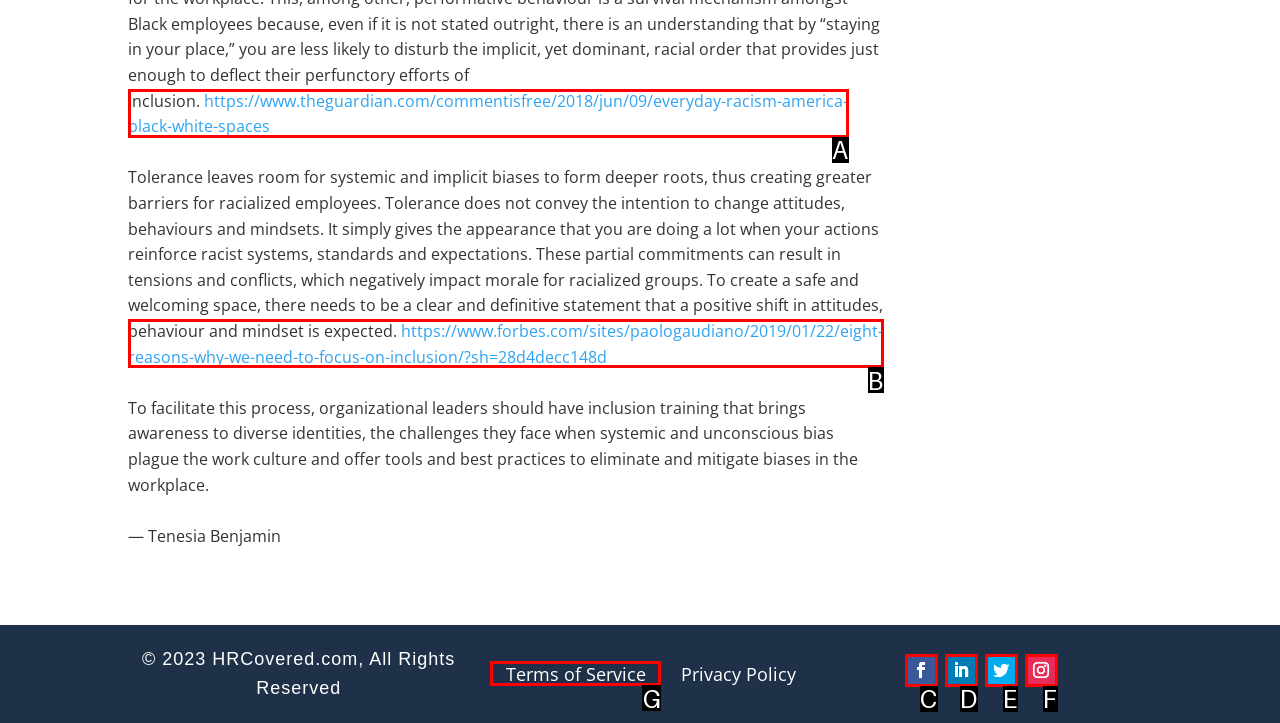Select the HTML element that corresponds to the description: Terms of Service
Reply with the letter of the correct option from the given choices.

G